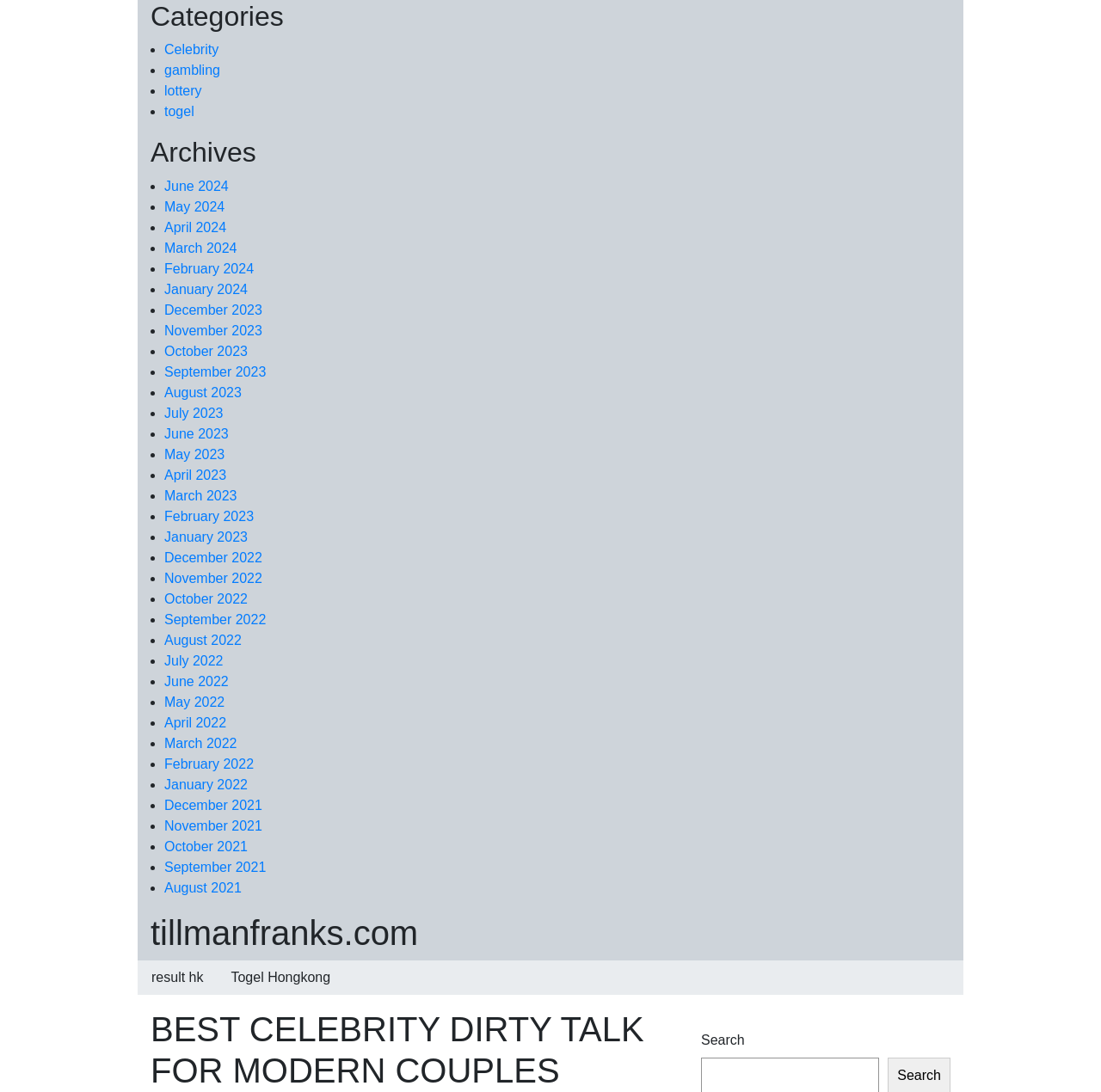How are the archives organized?
Please look at the screenshot and answer in one word or a short phrase.

By month and year